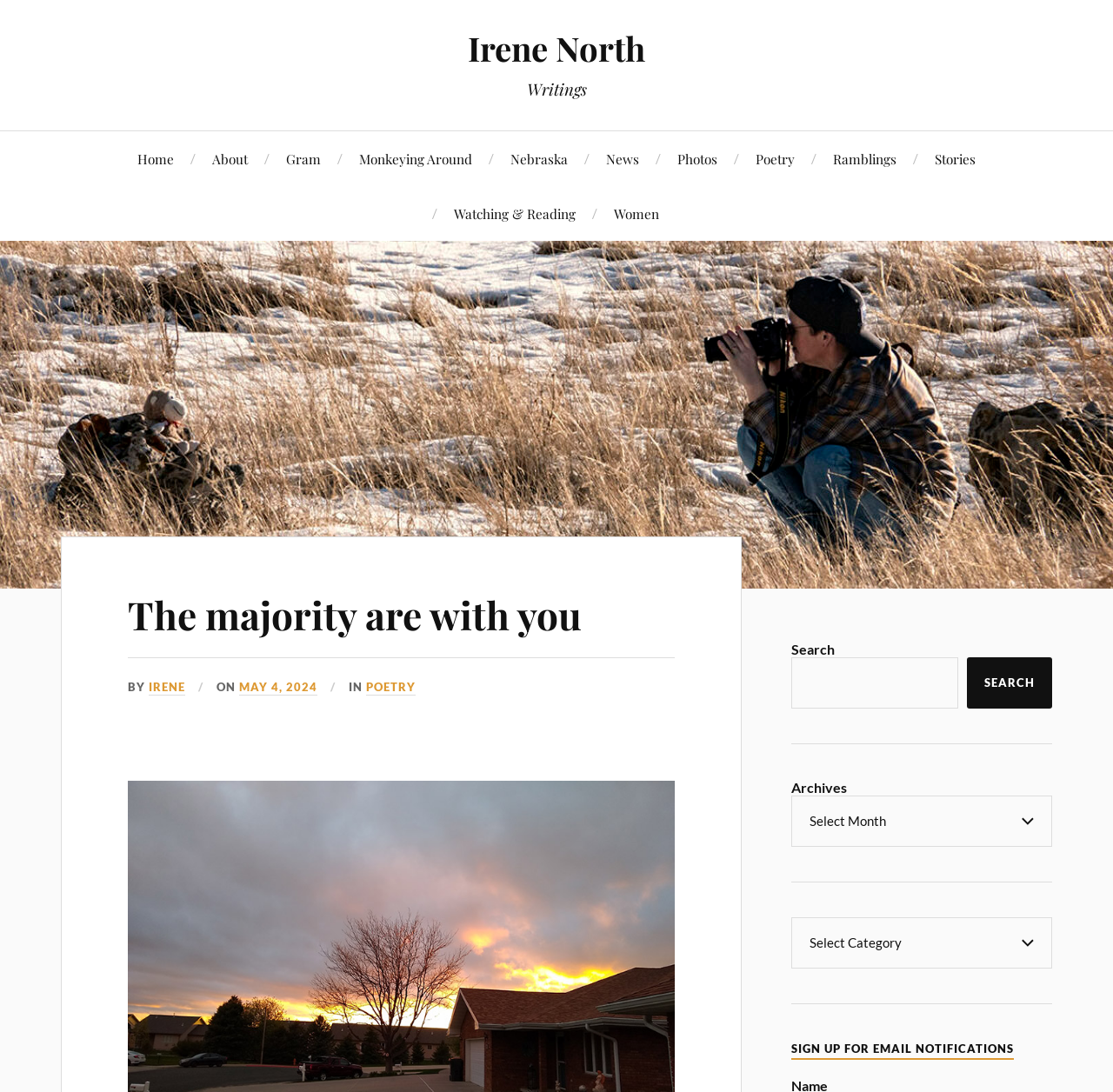Illustrate the webpage with a detailed description.

The webpage is titled "Irene North – Writings" and features a prominent heading with the author's name, "Irene North", at the top left corner. Below this heading is another heading, "Writings", which is centered at the top of the page.

The top navigation menu consists of 11 links, including "Home", "About", "Gram", "Monkeying Around", "Nebraska", "News", "Photos", "Poetry", "Ramblings", "Stories", and "Watching & Reading", which are evenly spaced and aligned horizontally across the top of the page.

Below the navigation menu, there is a large figure or image that spans the entire width of the page. Within this figure, there is a heading that reads "The majority are with you", which is positioned near the top left corner of the image. Below this heading, there is a byline that reads "BY IRENE ON MAY 4, 2024 IN POETRY", which is centered within the image.

To the right of the image, there is a search bar with a search button and a dropdown menu labeled "Archives" and "Categories". Below the search bar, there is a heading that reads "SIGN UP FOR EMAIL NOTIFICATIONS", which is positioned at the bottom right corner of the page.

Overall, the webpage has a clean and organized layout, with a focus on showcasing the author's writings and providing easy navigation to different sections of the website.